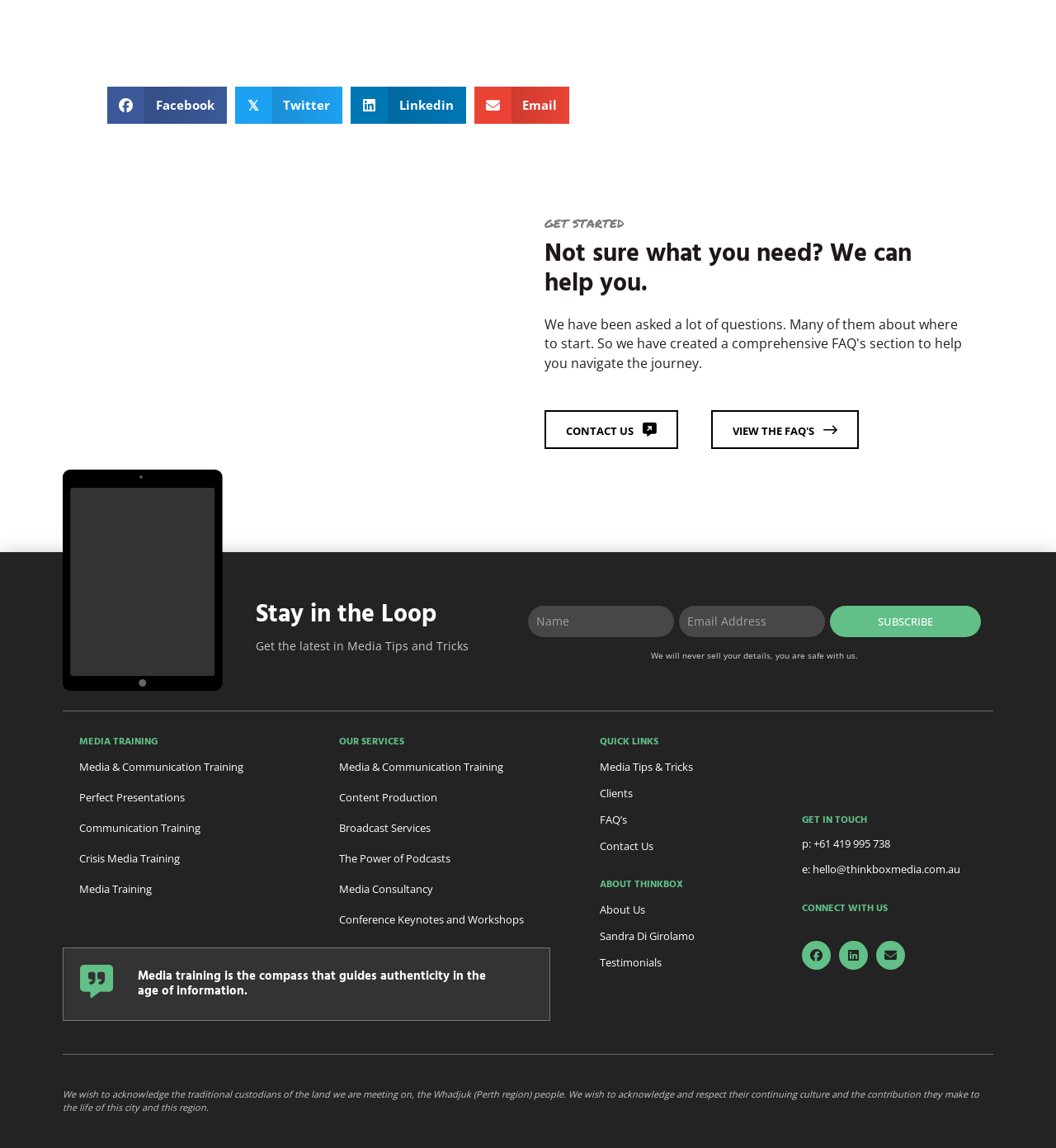What is the acknowledgement at the bottom of the webpage about? Refer to the image and provide a one-word or short phrase answer.

Traditional custodians of the land